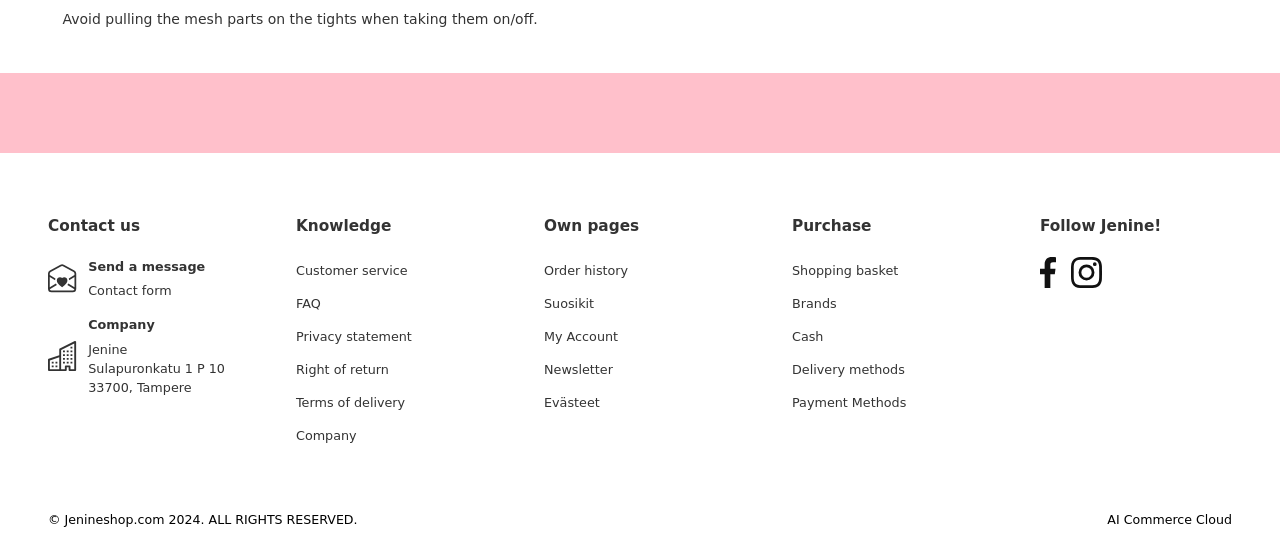Locate the bounding box of the UI element based on this description: "Learn more". Provide four float numbers between 0 and 1 as [left, top, right, bottom].

None